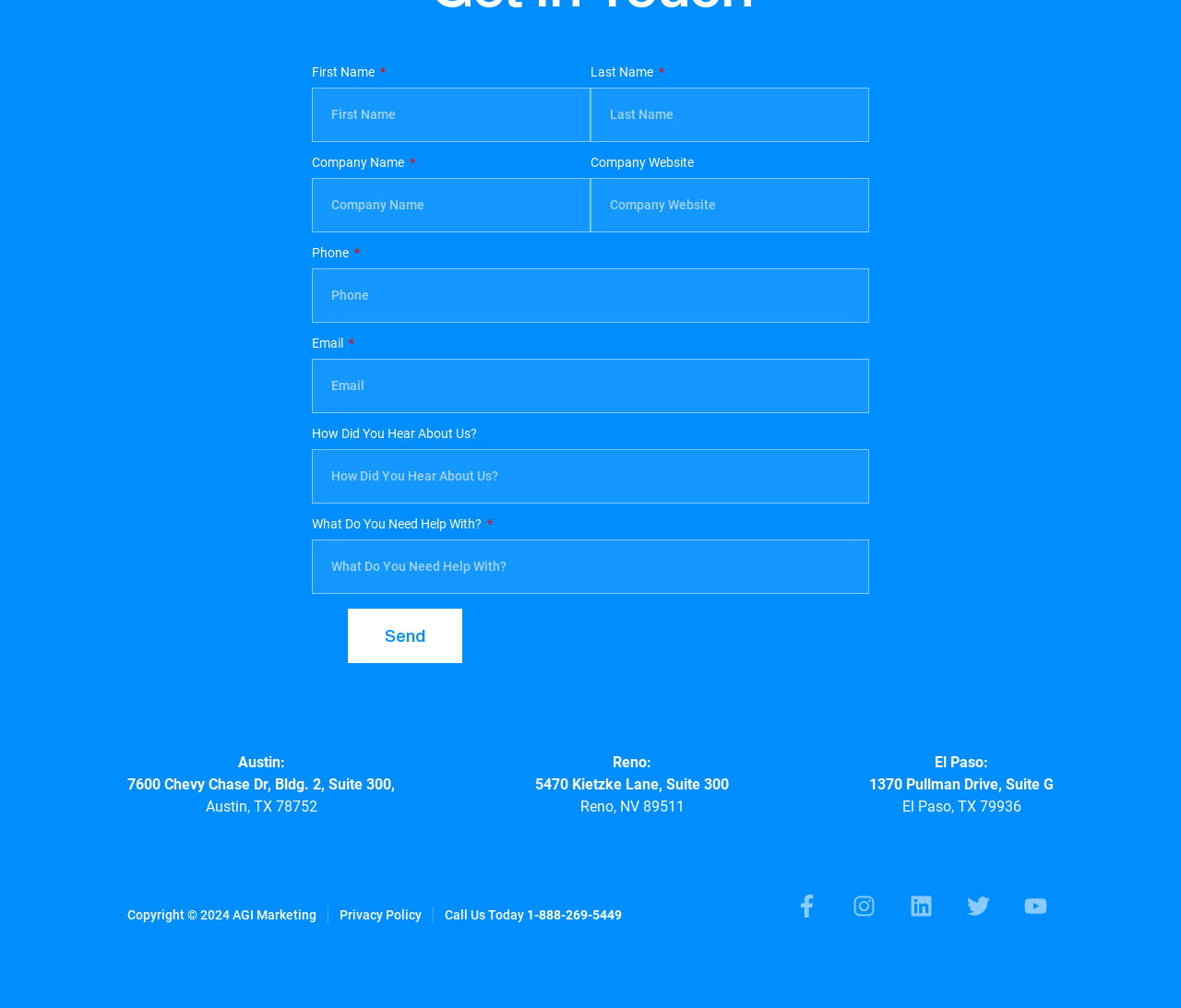Specify the bounding box coordinates of the element's area that should be clicked to execute the given instruction: "Enter first name". The coordinates should be four float numbers between 0 and 1, i.e., [left, top, right, bottom].

[0.264, 0.087, 0.5, 0.141]